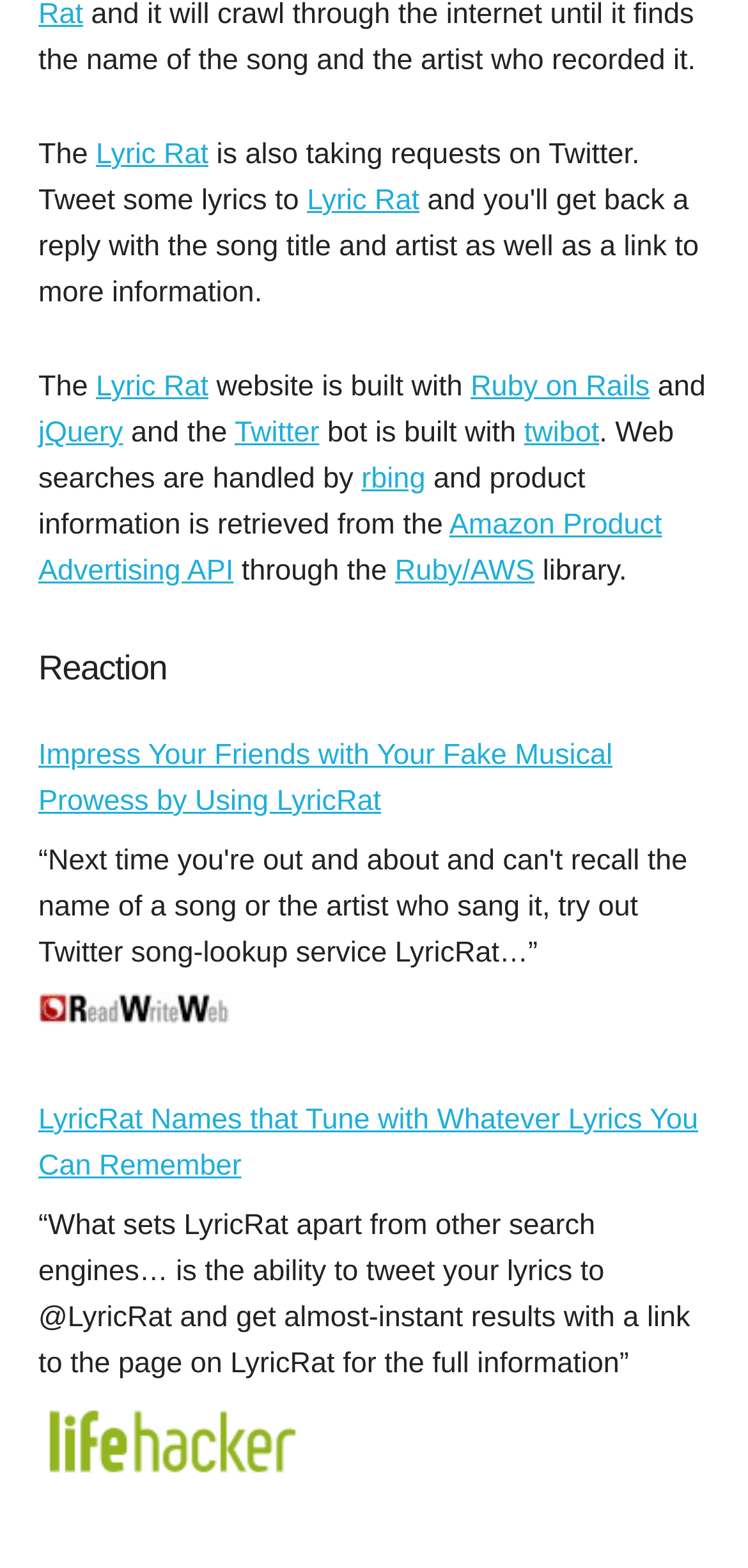Locate the bounding box coordinates of the area where you should click to accomplish the instruction: "Check out Lifehacker".

[0.051, 0.928, 0.405, 0.948]